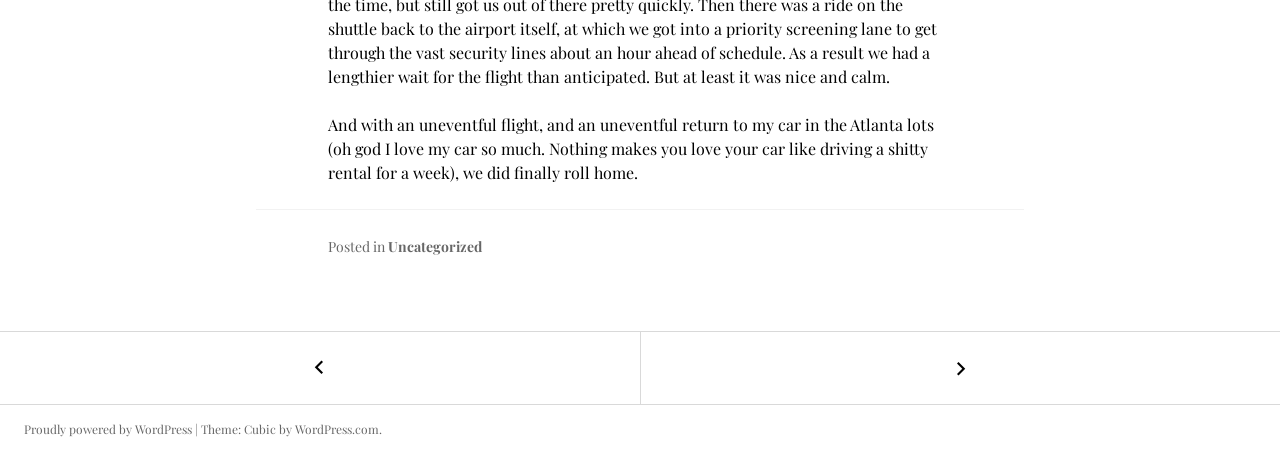Give a one-word or phrase response to the following question: What is the platform powering the website?

WordPress